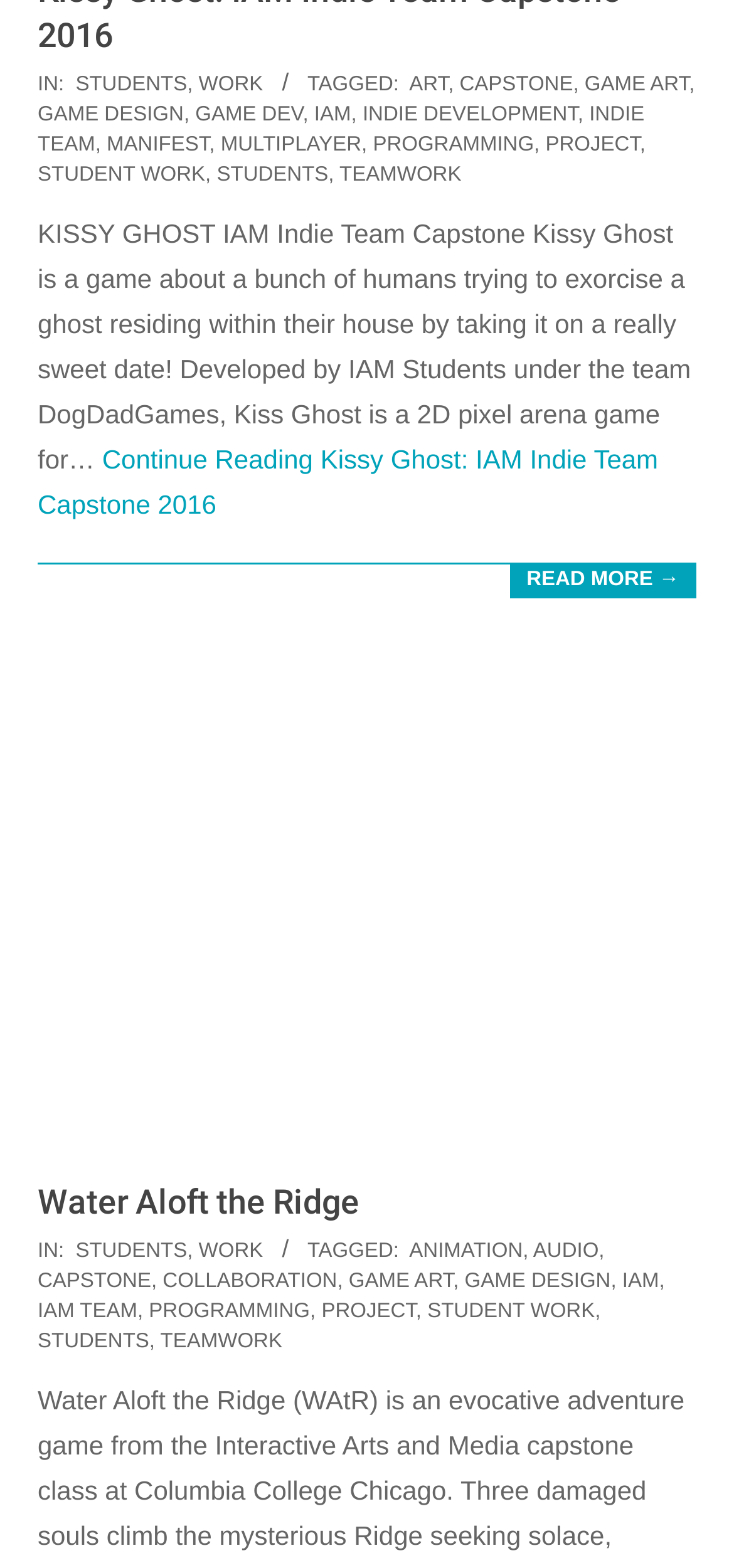Determine the bounding box coordinates for the area that needs to be clicked to fulfill this task: "Click on STUDENTS link". The coordinates must be given as four float numbers between 0 and 1, i.e., [left, top, right, bottom].

[0.103, 0.046, 0.255, 0.061]